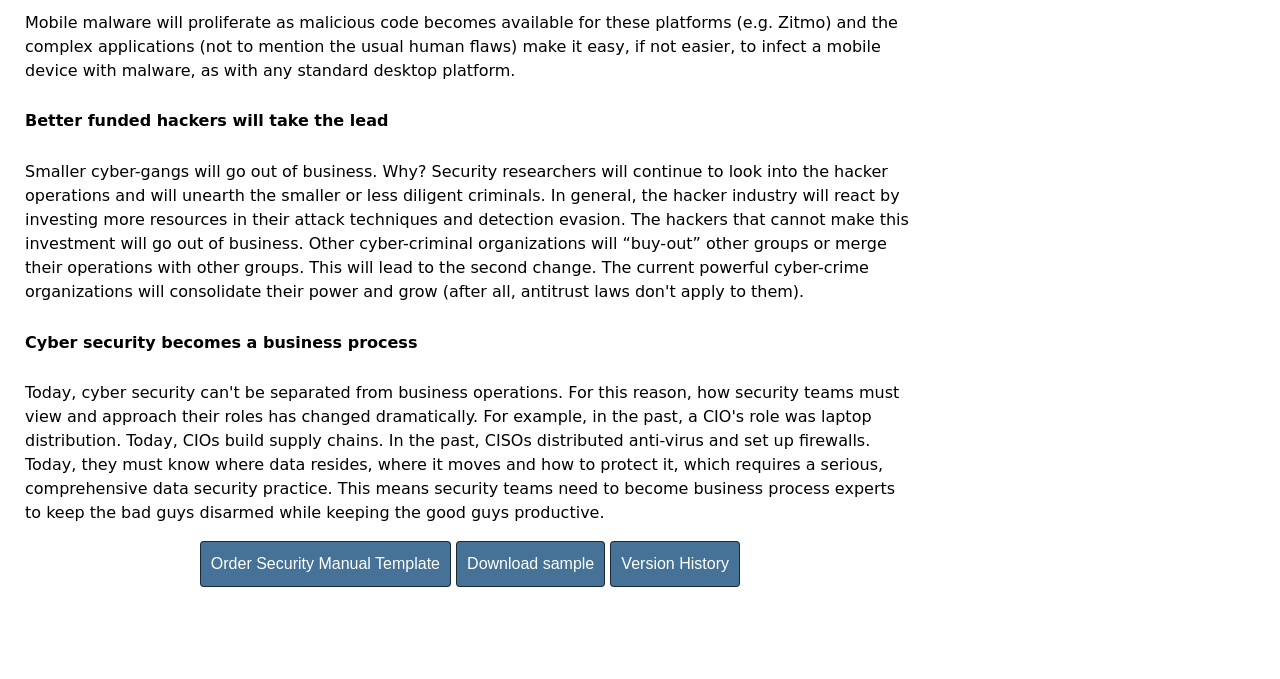Respond to the question below with a concise word or phrase:
What is the main topic of this webpage?

Cyber security